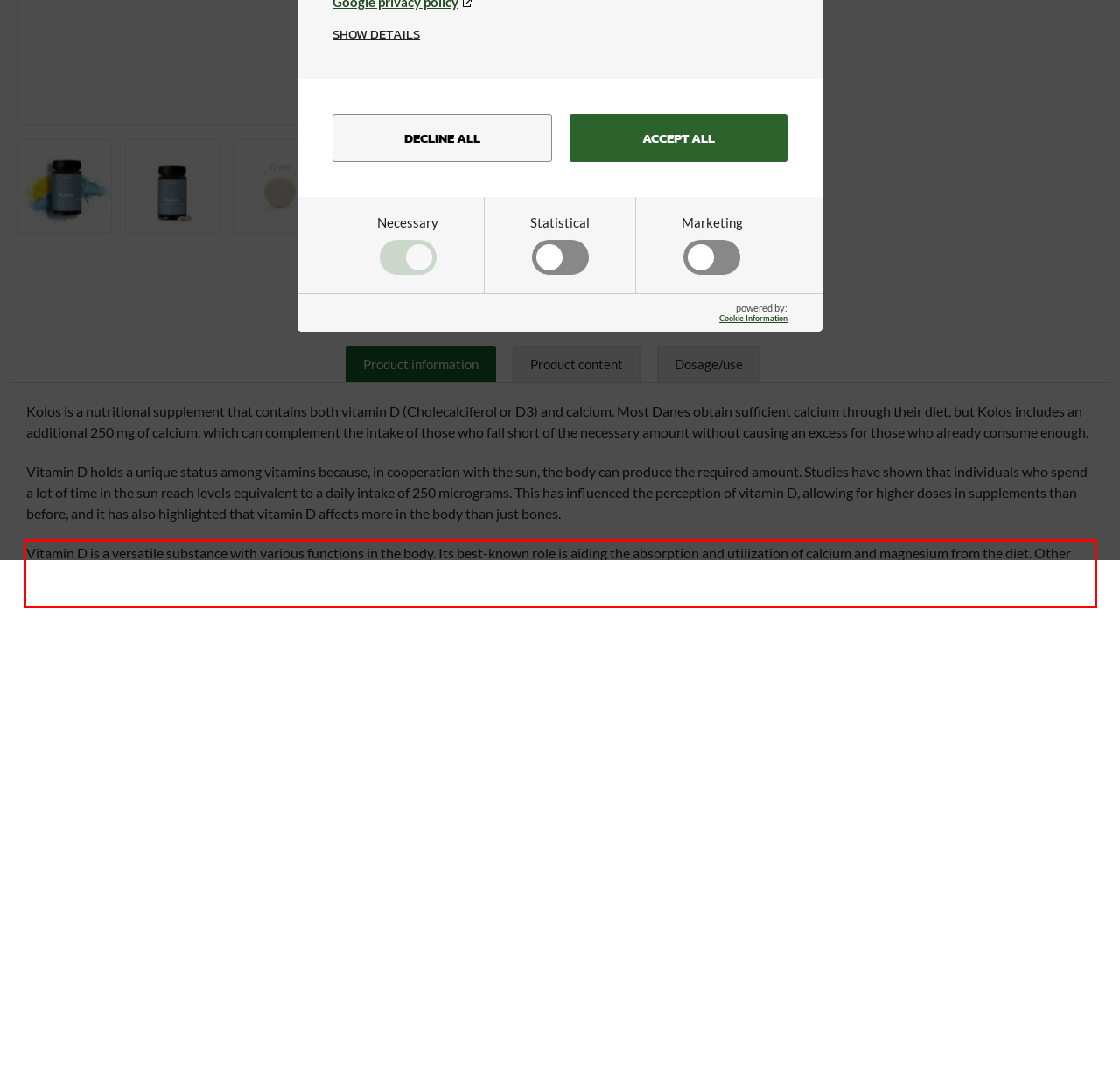In the screenshot of the webpage, find the red bounding box and perform OCR to obtain the text content restricted within this red bounding box.

Vitamin D is a versatile substance with various functions in the body. Its best-known role is aiding the absorption and utilization of calcium and magnesium from the diet. Other important areas include regulating the normal functions of the immune system and helping ensure normal development of the body’s cells. Adequate vitamin D supply (at least 20 µg per day) also has an impact on muscle strength and coordination, helping prevent falls, especially in individuals over 60 years old.